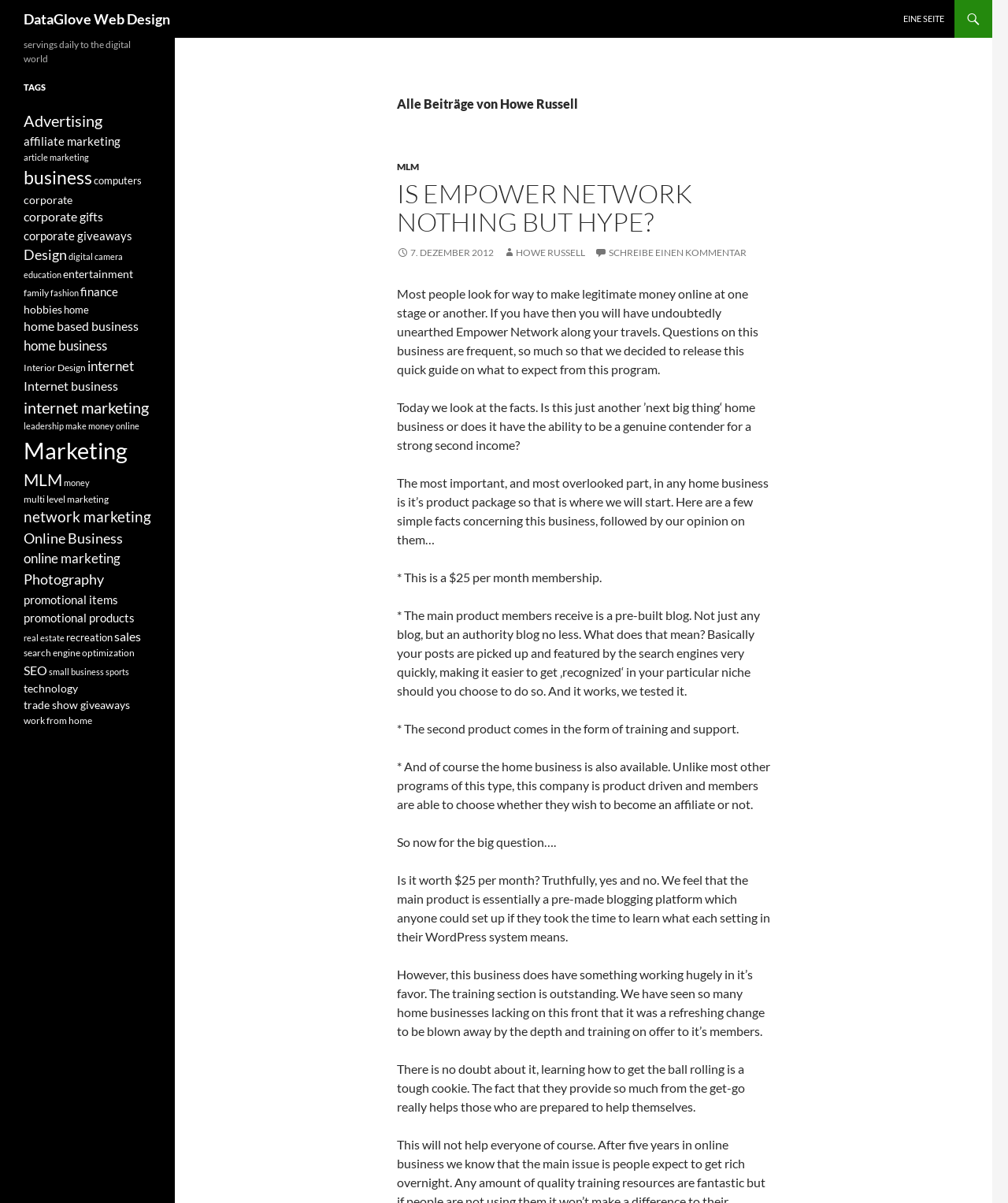What is the name of the author of the blog?
Based on the screenshot, provide your answer in one word or phrase.

Howe Russell